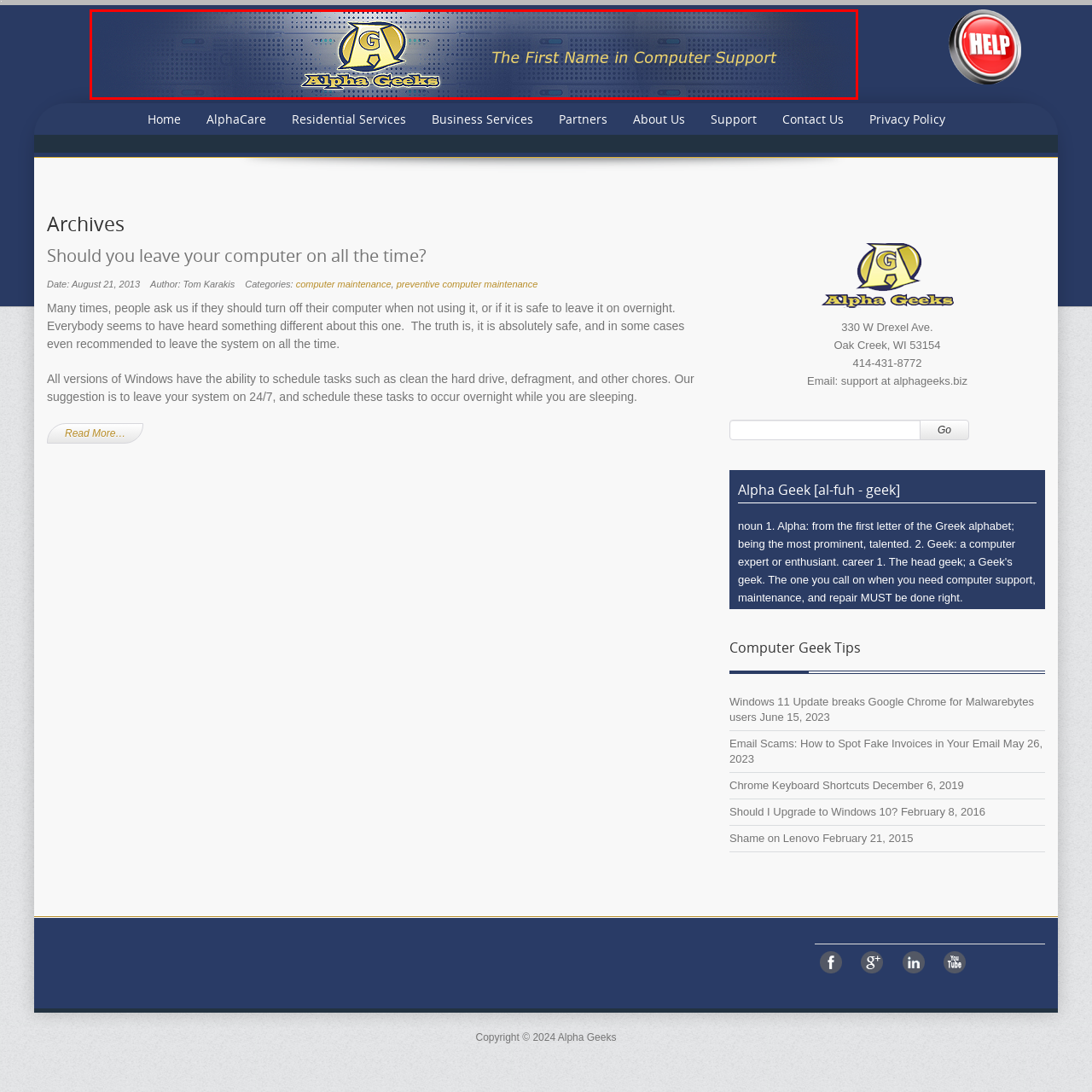Give a detailed account of the picture within the red bounded area.

The image features the logo and tagline of "Alpha Geeks," a company renowned for providing computer support services. The logo prominently displays a stylized letter "A" in yellow, accented with blue and green elements, conveying a professional and approachable image. Below the logo, the tagline reads "The First Name in Computer Support," emphasizing the brand's commitment to quality service in the realm of technology assistance. The background features a subtle pattern, enhancing the sleek and modern aesthetic of the overall design. This visual encapsulates Alpha Geeks' identity as a trusted provider in the computer support industry.